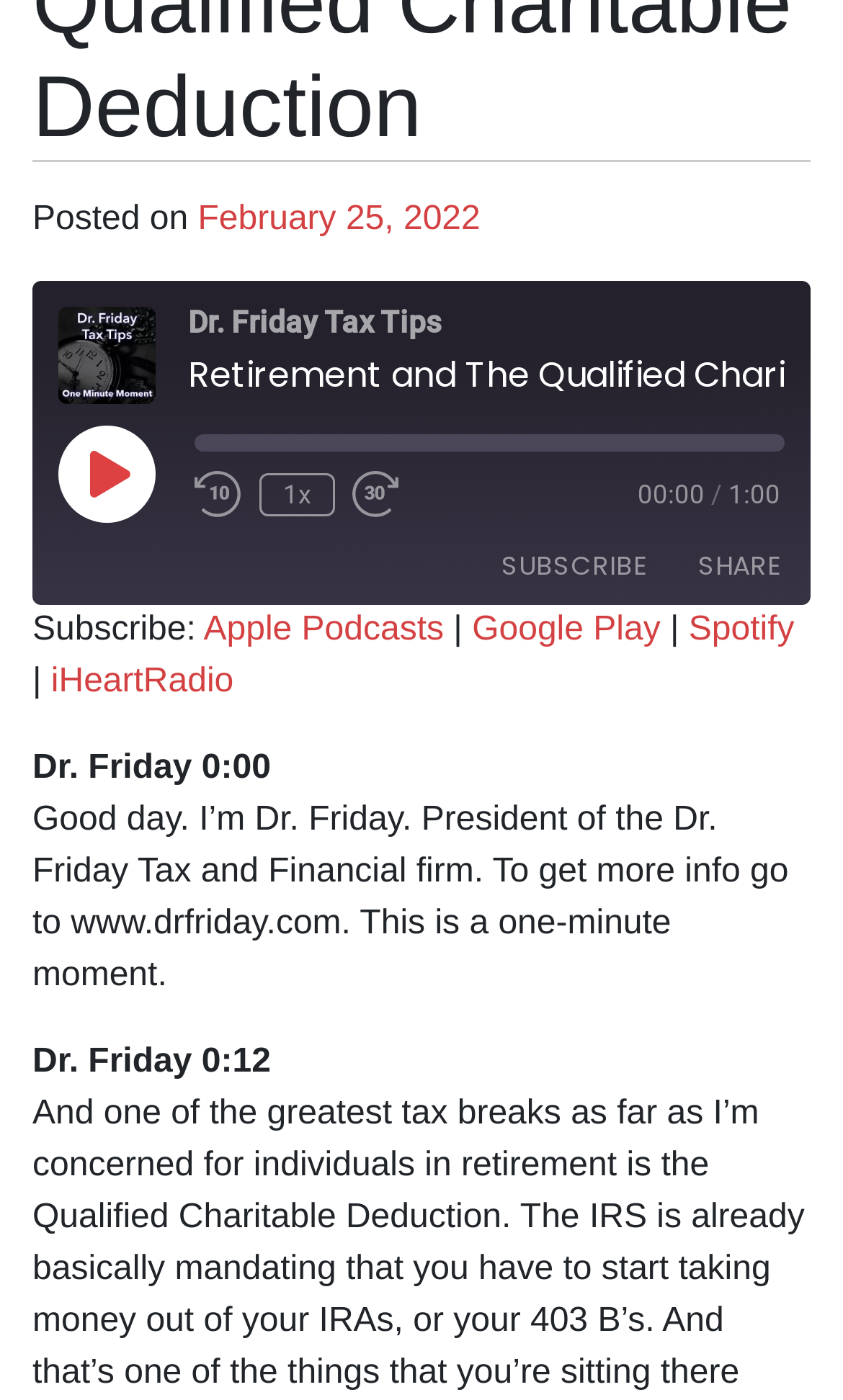Show the bounding box coordinates for the element that needs to be clicked to execute the following instruction: "Subscribe to the podcast". Provide the coordinates in the form of four float numbers between 0 and 1, i.e., [left, top, right, bottom].

[0.569, 0.383, 0.792, 0.426]